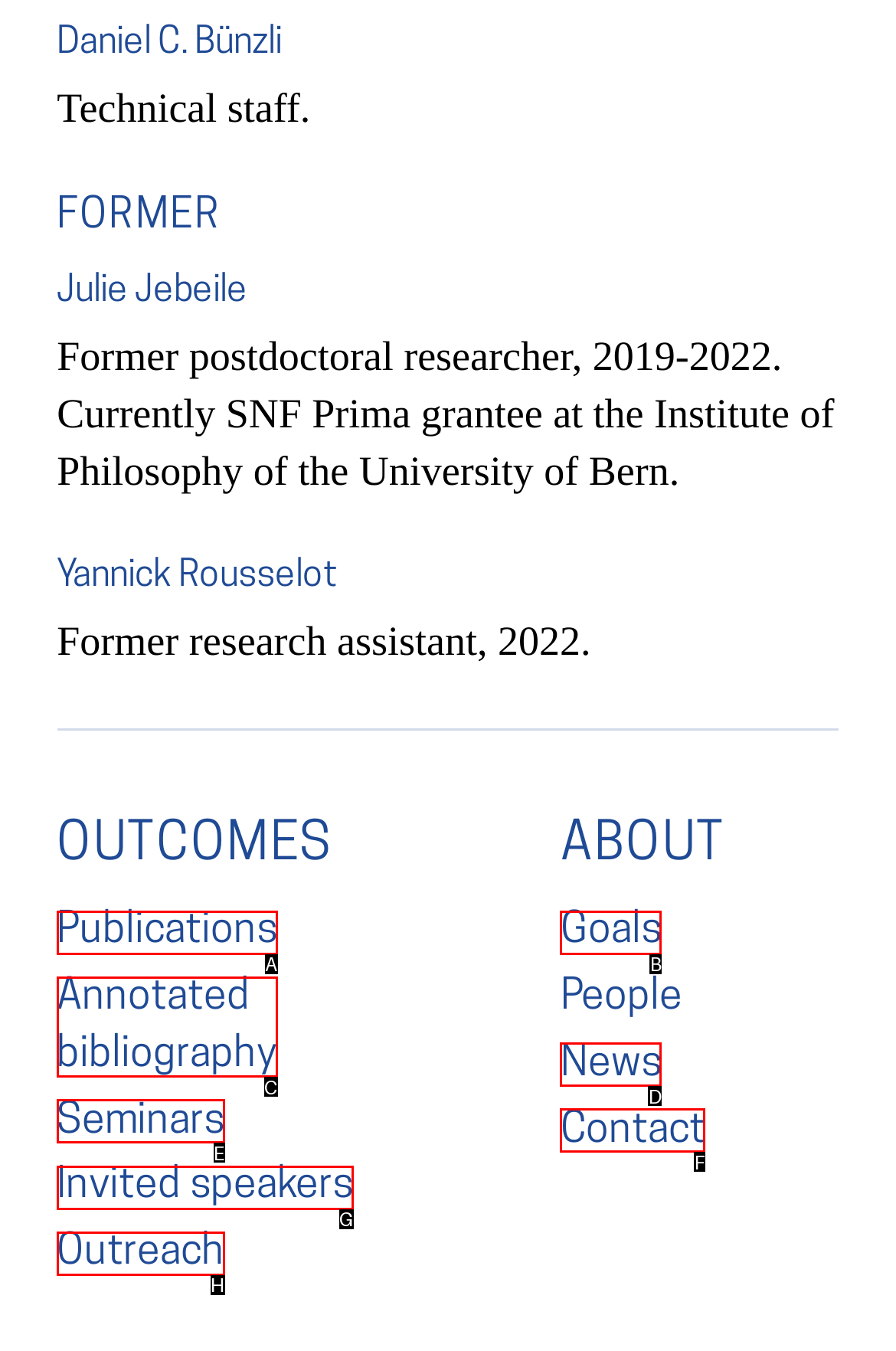Given the description: Invited speakers, determine the corresponding lettered UI element.
Answer with the letter of the selected option.

G